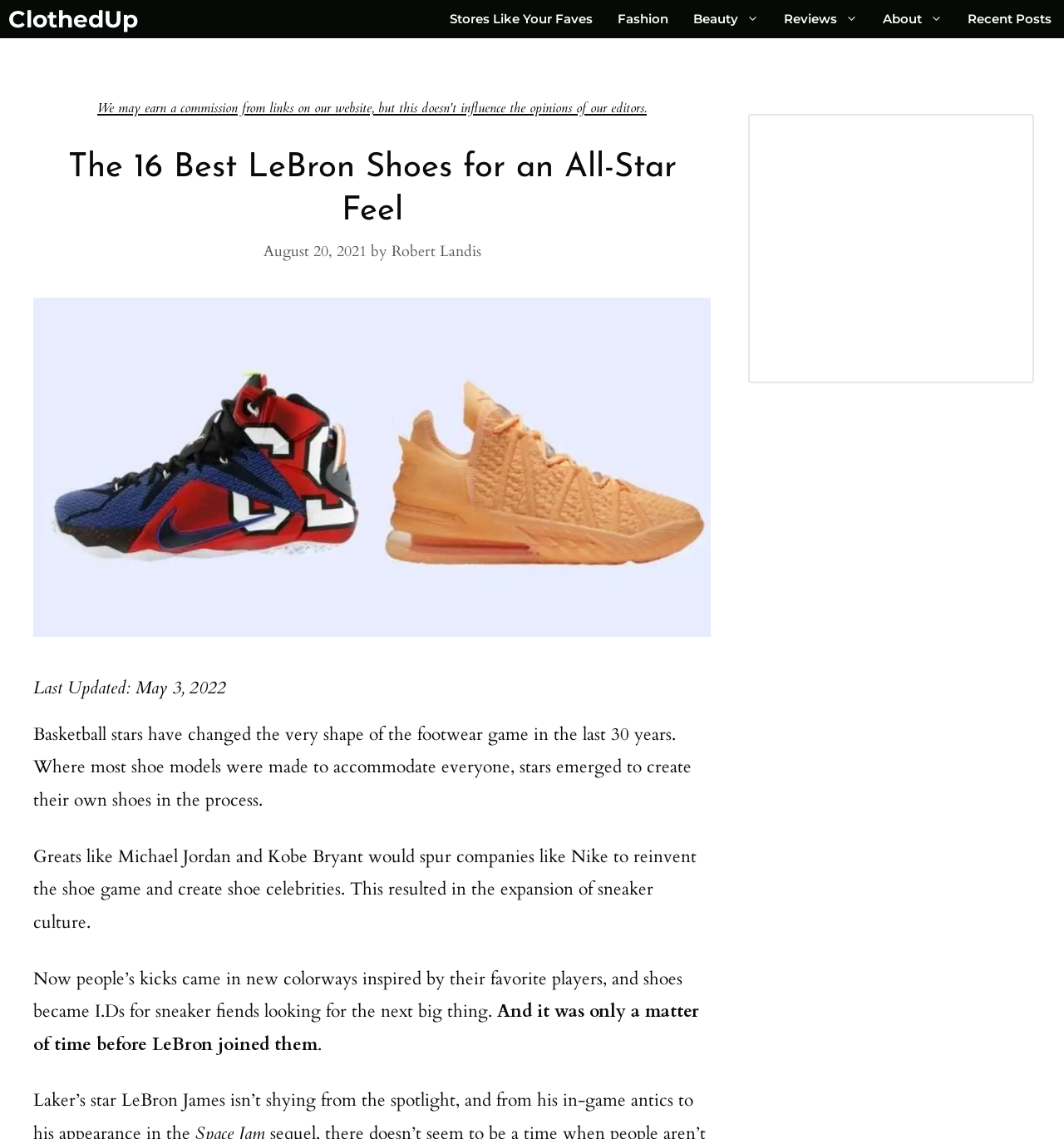Please find and report the bounding box coordinates of the element to click in order to perform the following action: "Watch the video in the iframe". The coordinates should be expressed as four float numbers between 0 and 1, in the format [left, top, right, bottom].

[0.703, 0.1, 0.972, 0.336]